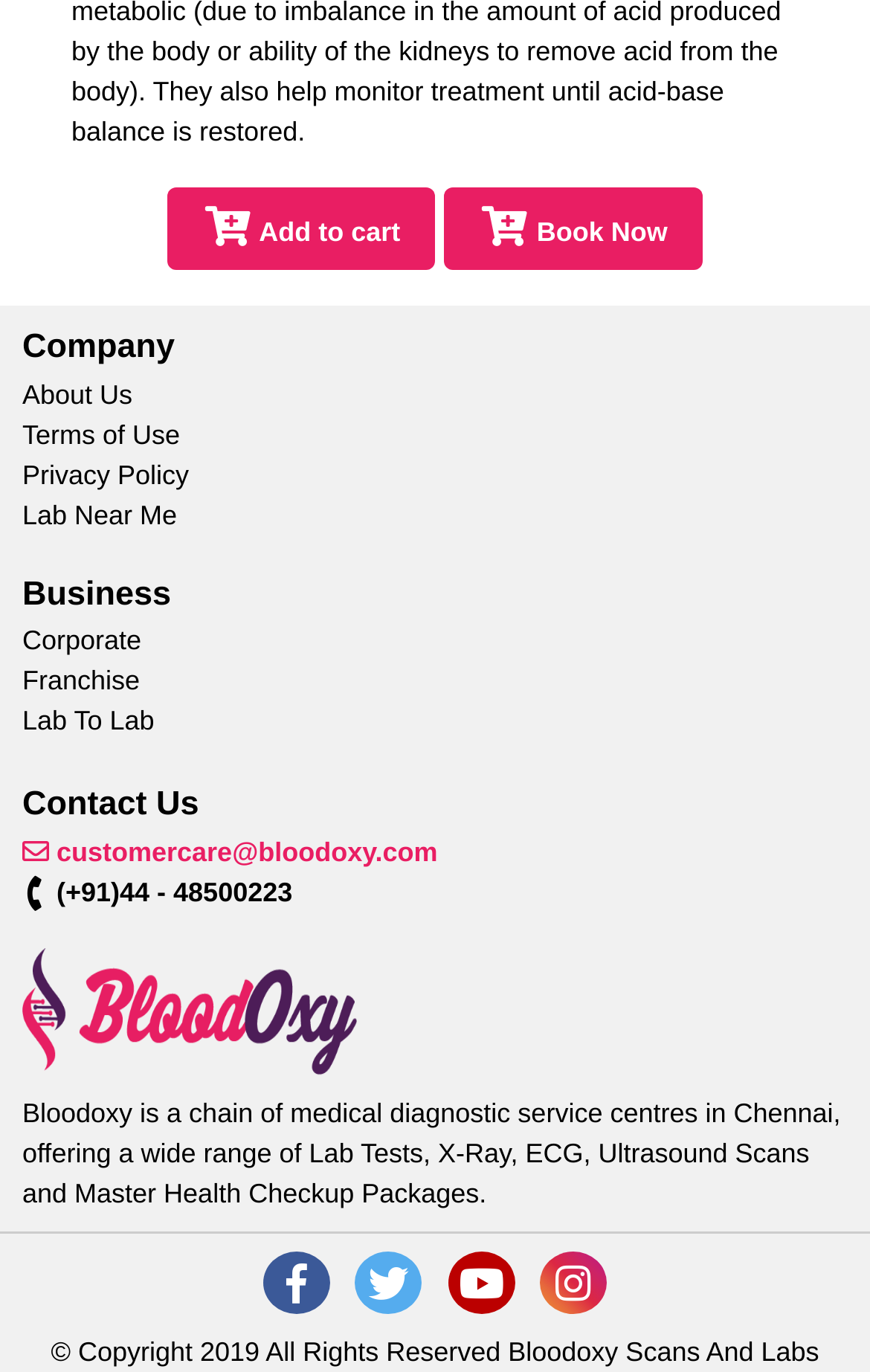How many social media links are there?
Answer the question in a detailed and comprehensive manner.

I counted the social media links located at the bottom of the webpage and found four links with the icons '', '', '', and ''.